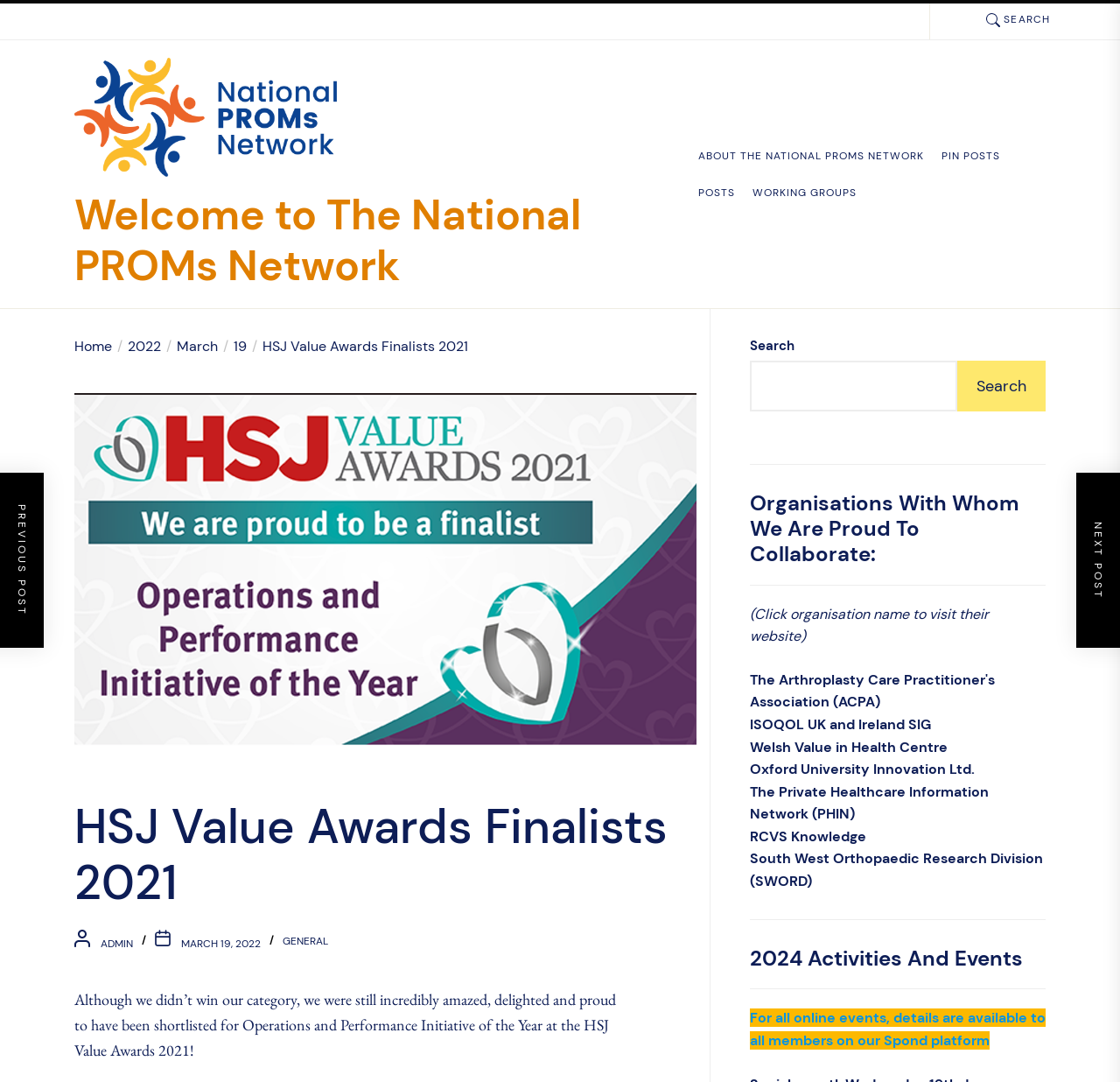What is the date mentioned in the breadcrumbs navigation?
From the image, respond with a single word or phrase.

March 19, 2022